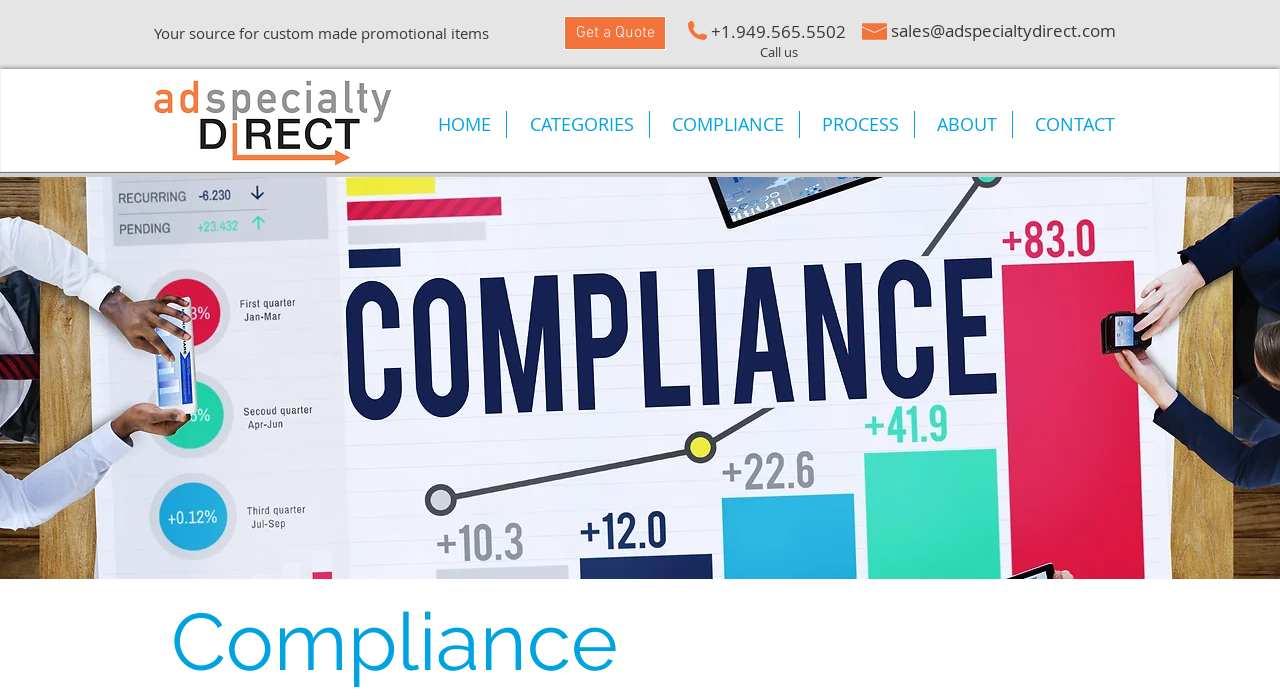Using the provided description Get a Quote, find the bounding box coordinates for the UI element. Provide the coordinates in (top-left x, top-left y, bottom-right x, bottom-right y) format, ensuring all values are between 0 and 1.

[0.441, 0.023, 0.52, 0.072]